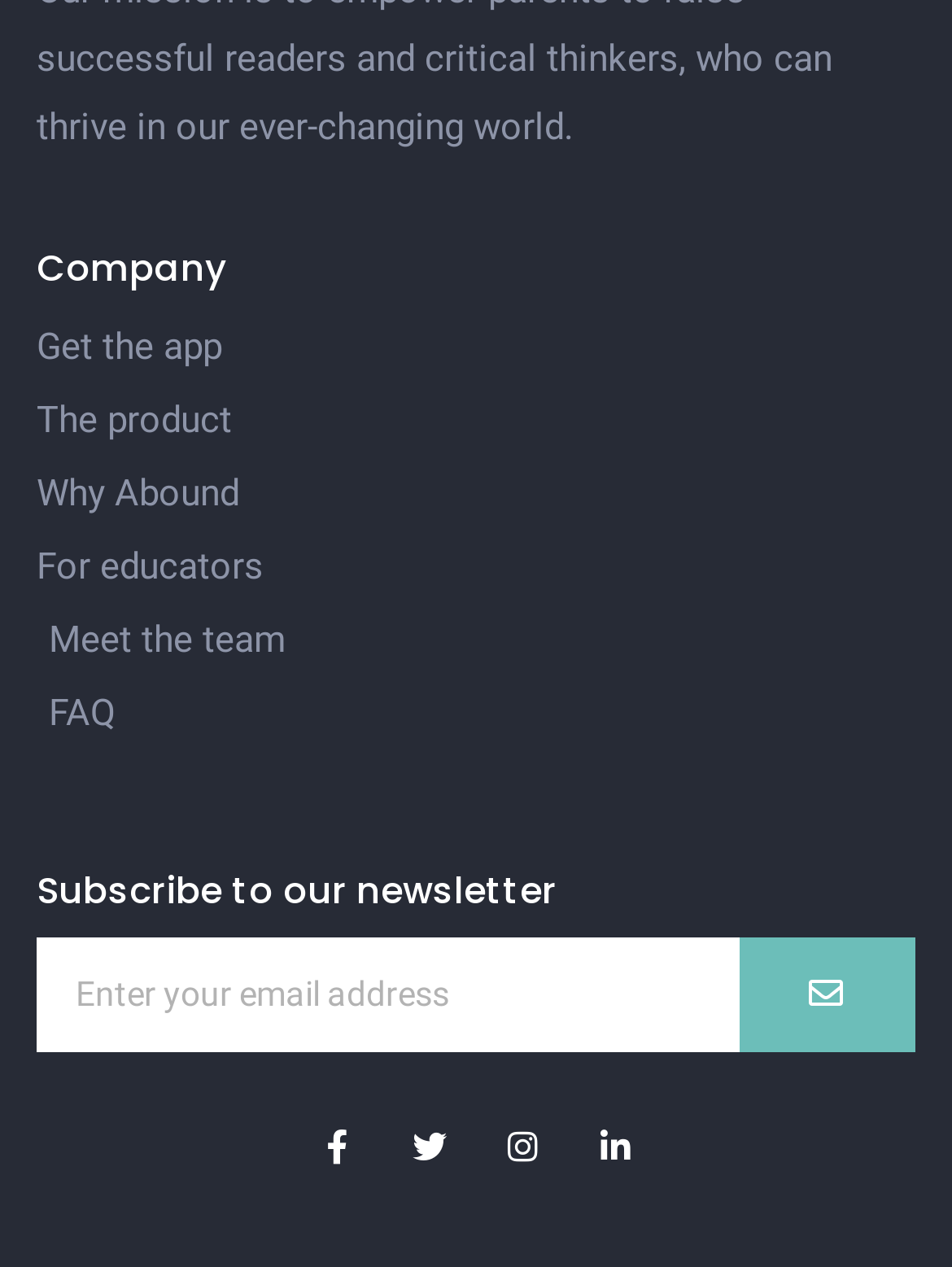Determine the coordinates of the bounding box that should be clicked to complete the instruction: "Follow on Facebook". The coordinates should be represented by four float numbers between 0 and 1: [left, top, right, bottom].

[0.318, 0.878, 0.39, 0.932]